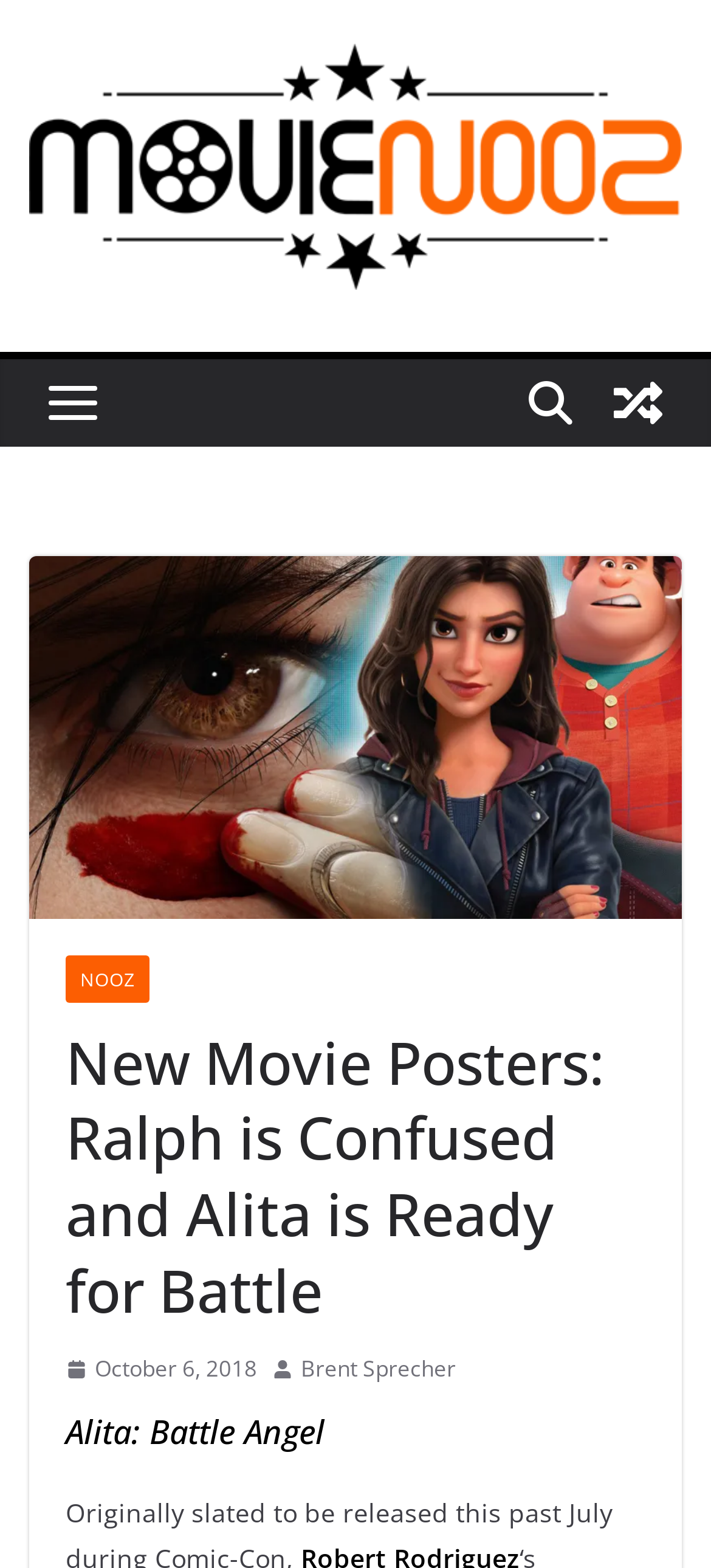Give a concise answer of one word or phrase to the question: 
What is the theme of the movie poster?

Battle